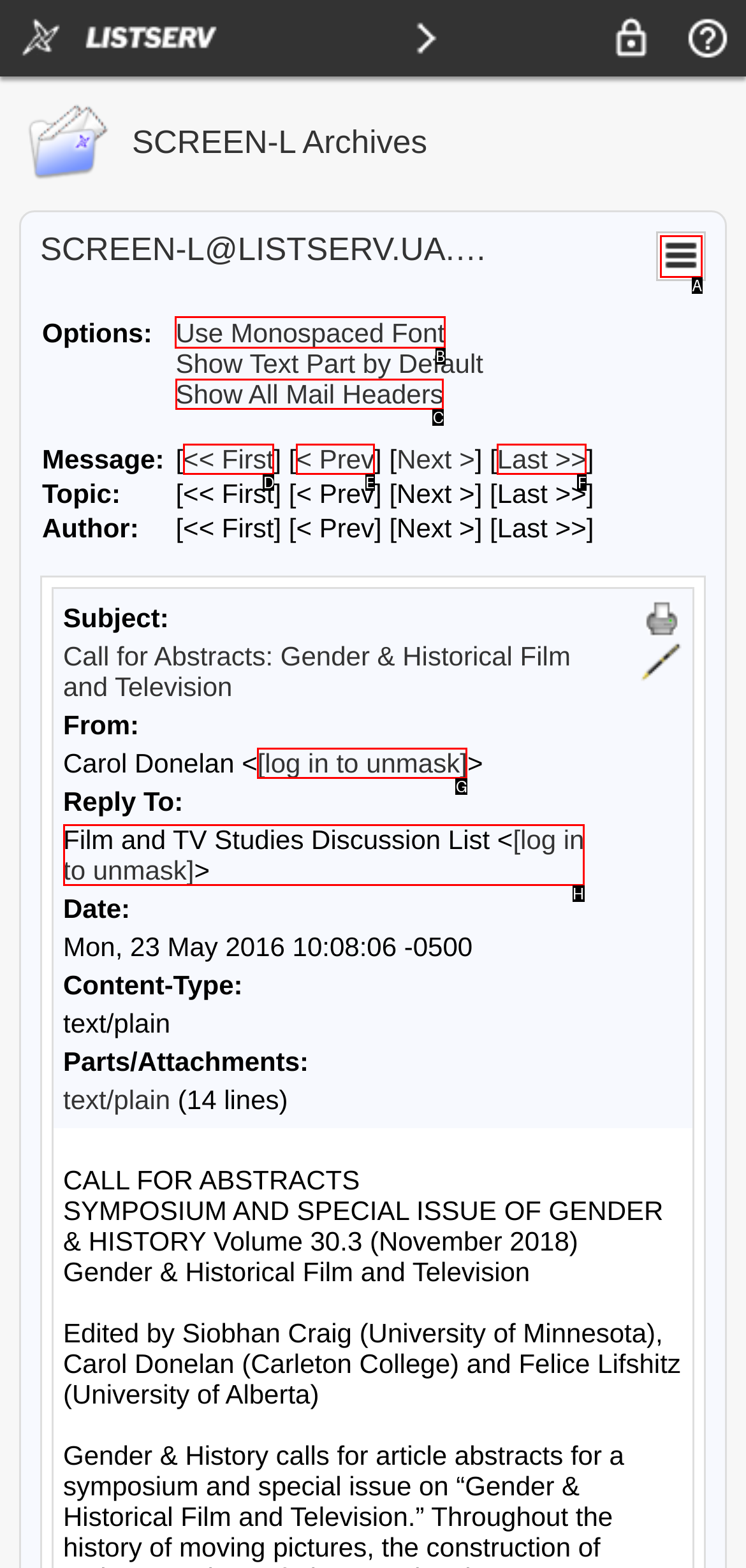Tell me the correct option to click for this task: Select the 'Use Monospaced Font' option
Write down the option's letter from the given choices.

B